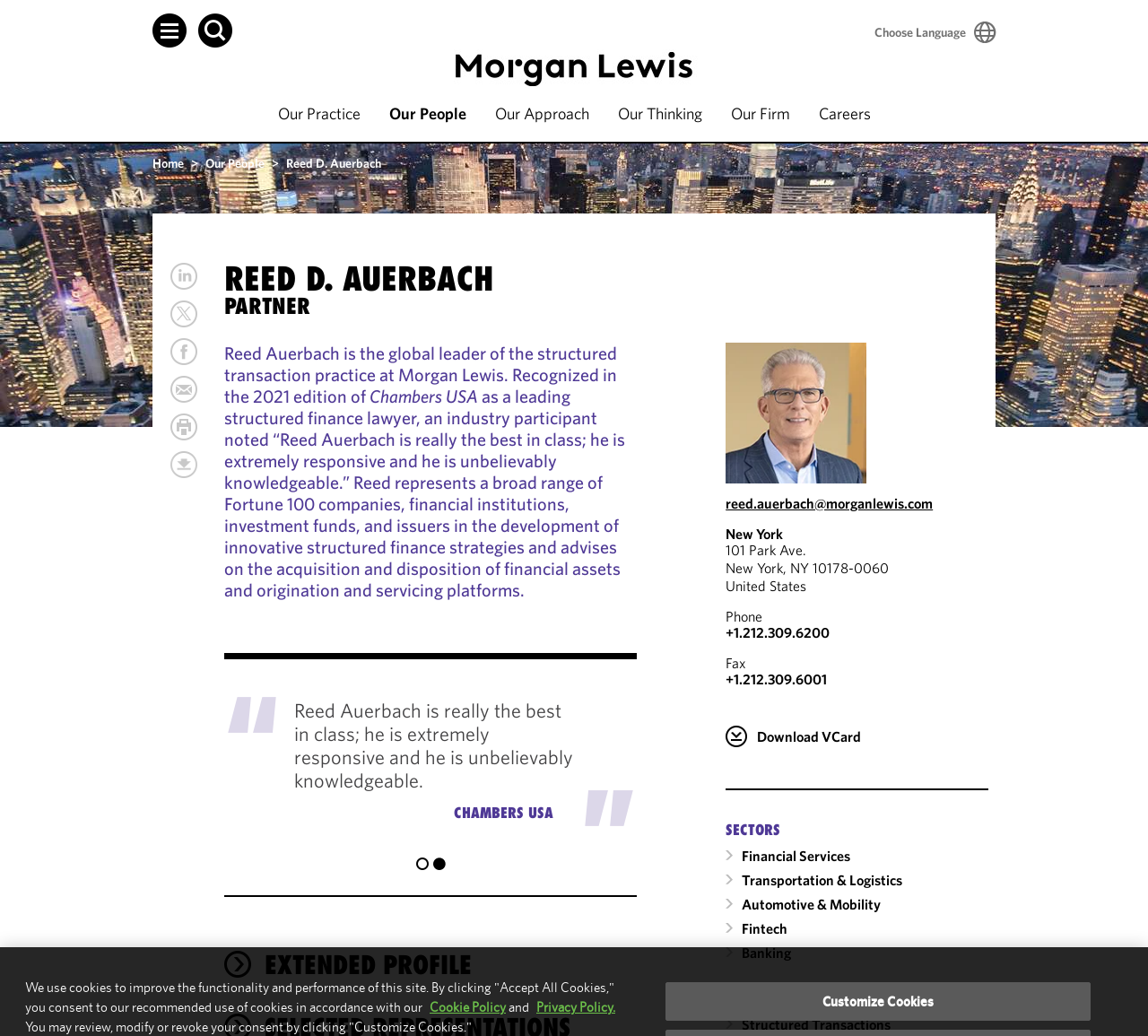Please answer the following question as detailed as possible based on the image: 
What is the company Reed Auerbach works for?

I found the answer by looking at the top of the webpage, where the company name 'Morgan Lewis' is displayed as a link.